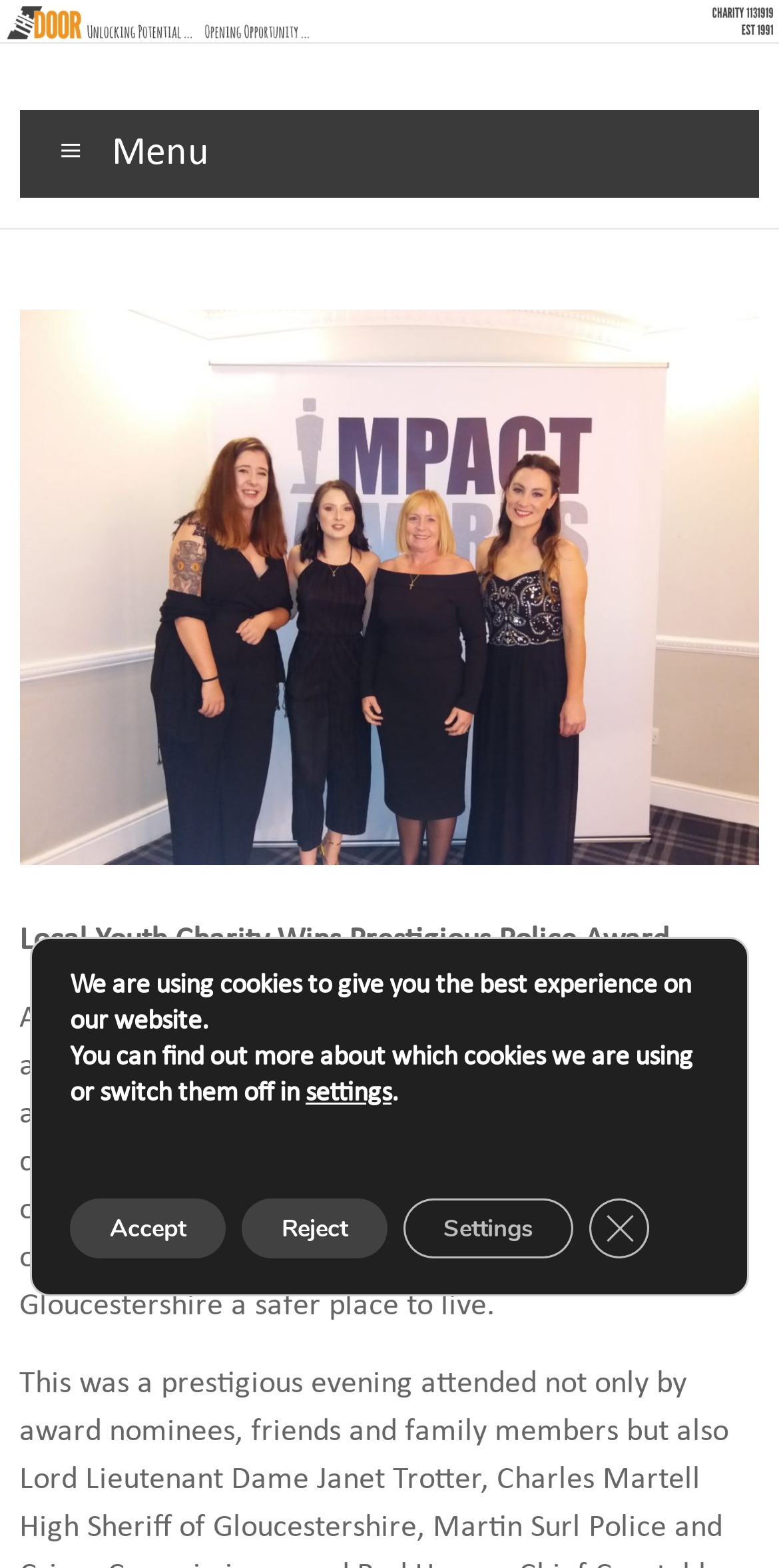Find and provide the bounding box coordinates for the UI element described with: "Accept".

[0.09, 0.764, 0.29, 0.803]